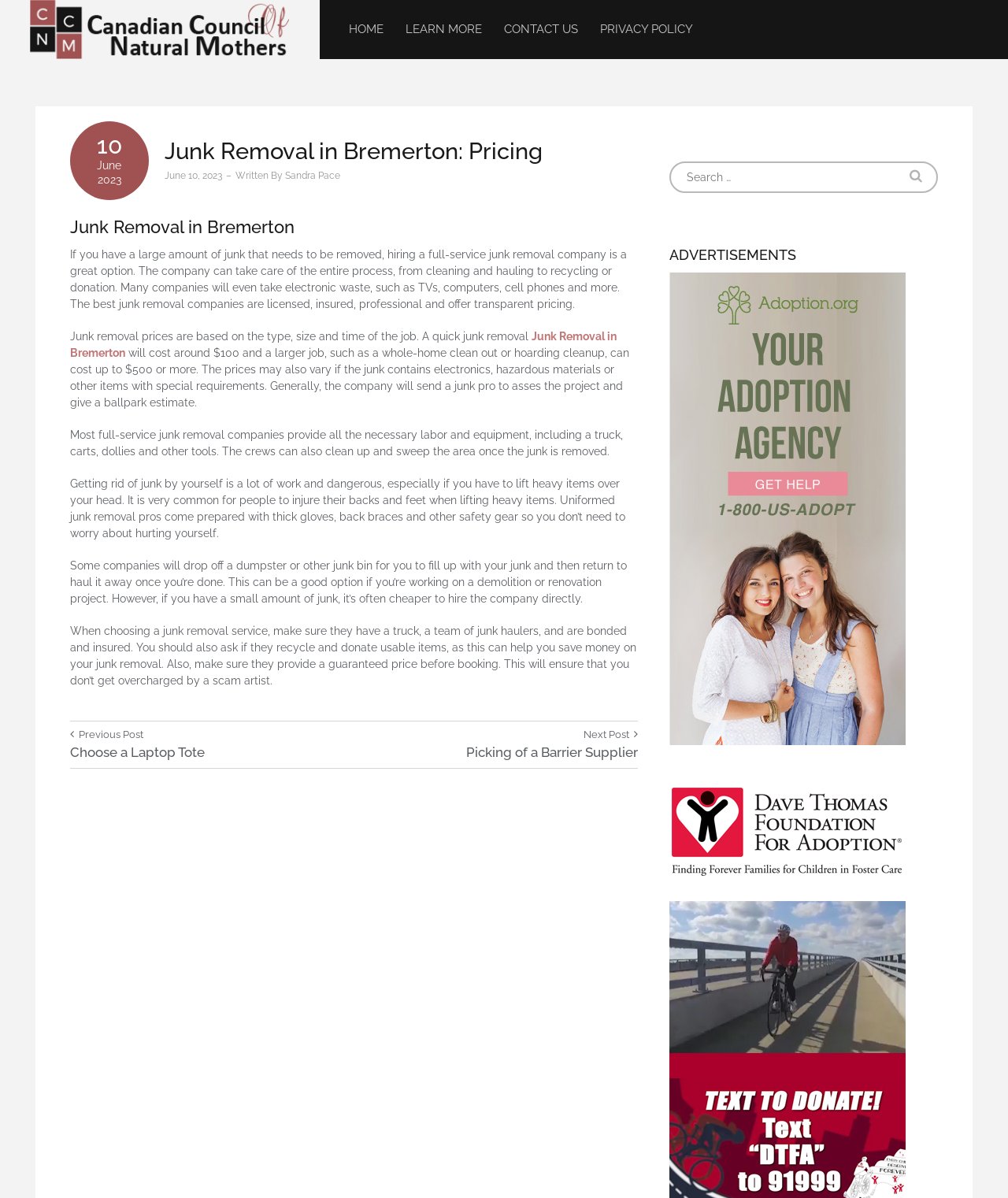Predict the bounding box of the UI element that fits this description: "Contact Us".

[0.491, 0.0, 0.583, 0.049]